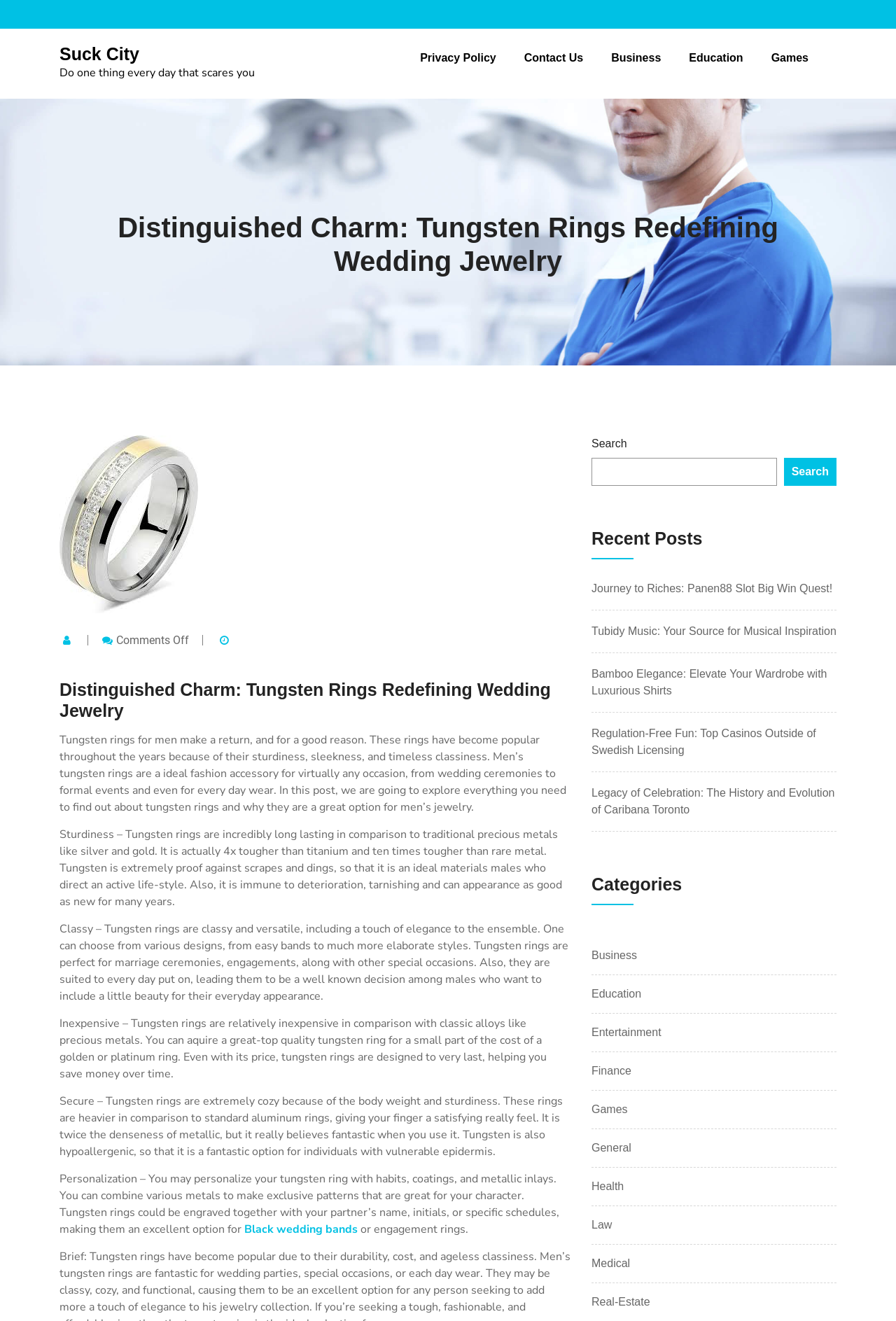What is the main topic of this webpage?
Offer a detailed and full explanation in response to the question.

Based on the webpage content, the main topic is tungsten rings, specifically their characteristics, advantages, and suitability for men's jewelry.